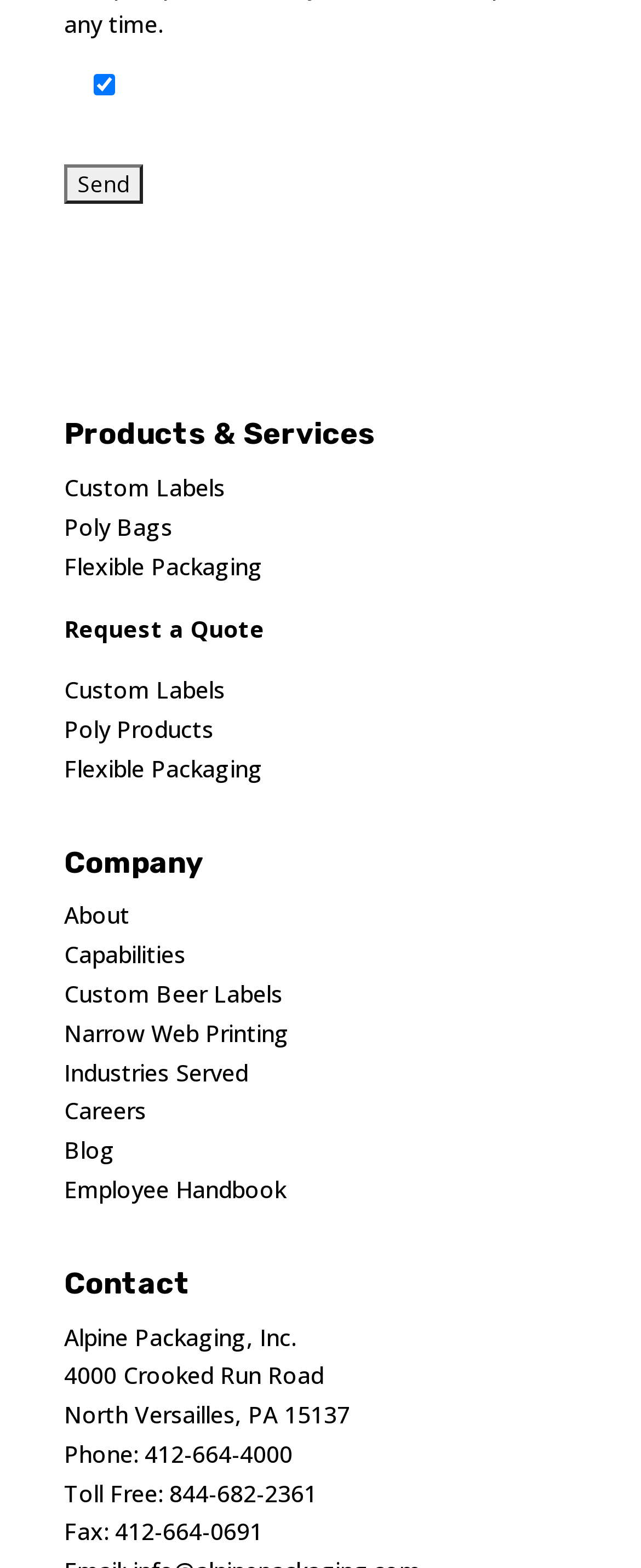Determine the bounding box coordinates of the clickable region to execute the instruction: "Call the company". The coordinates should be four float numbers between 0 and 1, denoted as [left, top, right, bottom].

[0.1, 0.917, 0.456, 0.937]